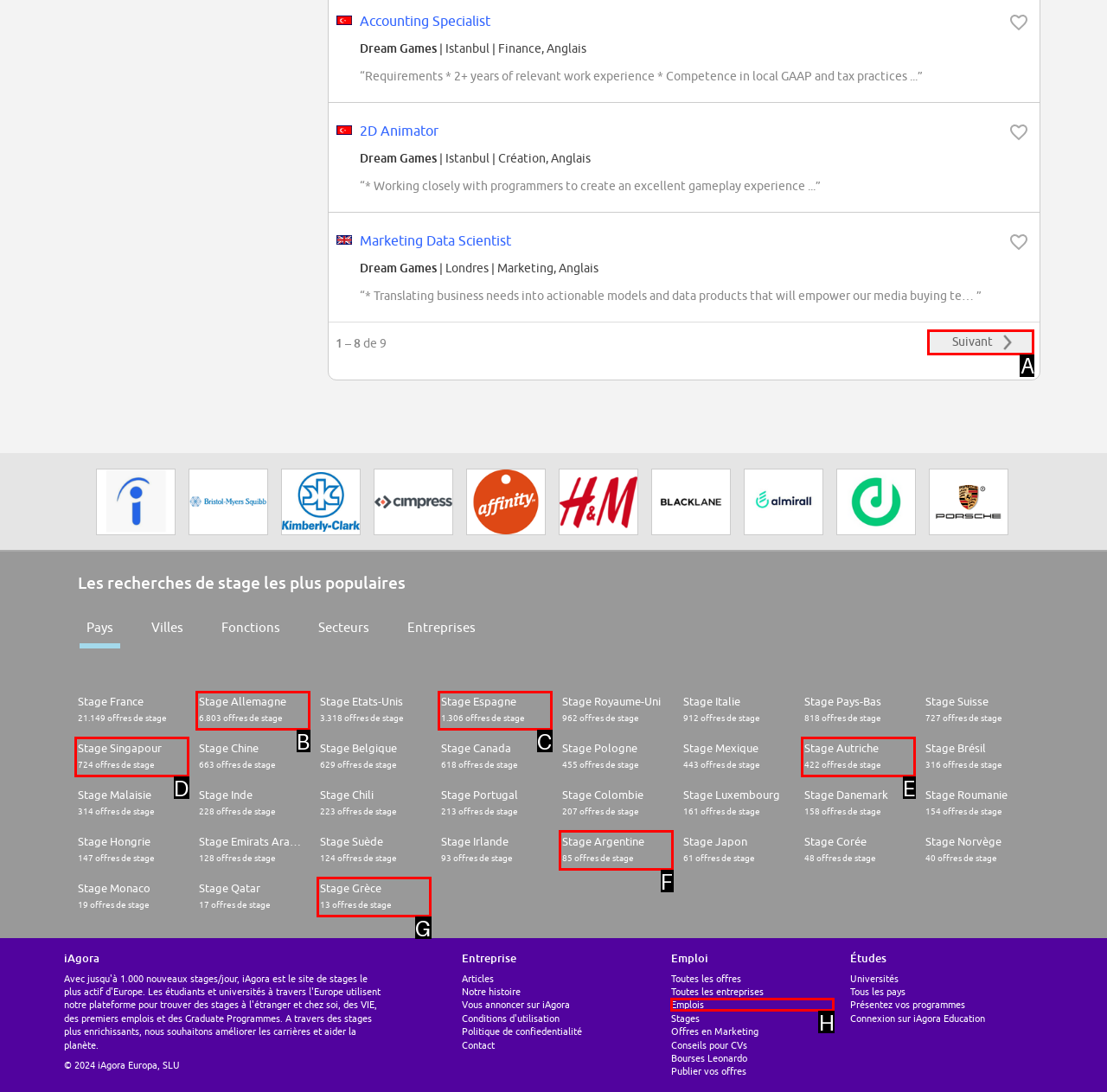Please identify the correct UI element to click for the task: Click on the 'Suivant' button Respond with the letter of the appropriate option.

A